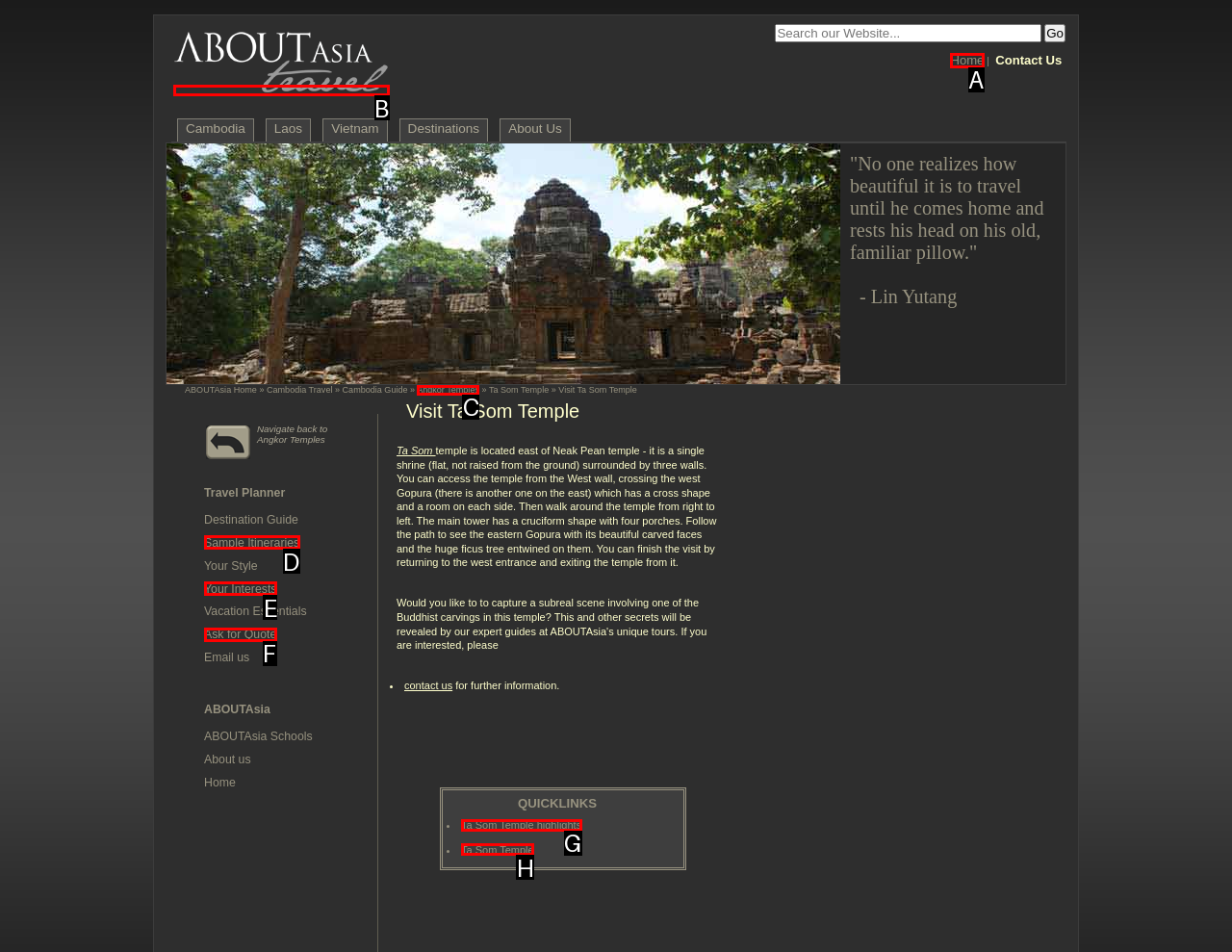Identify the HTML element that should be clicked to accomplish the task: Go to the ABOUTAsia home page
Provide the option's letter from the given choices.

B